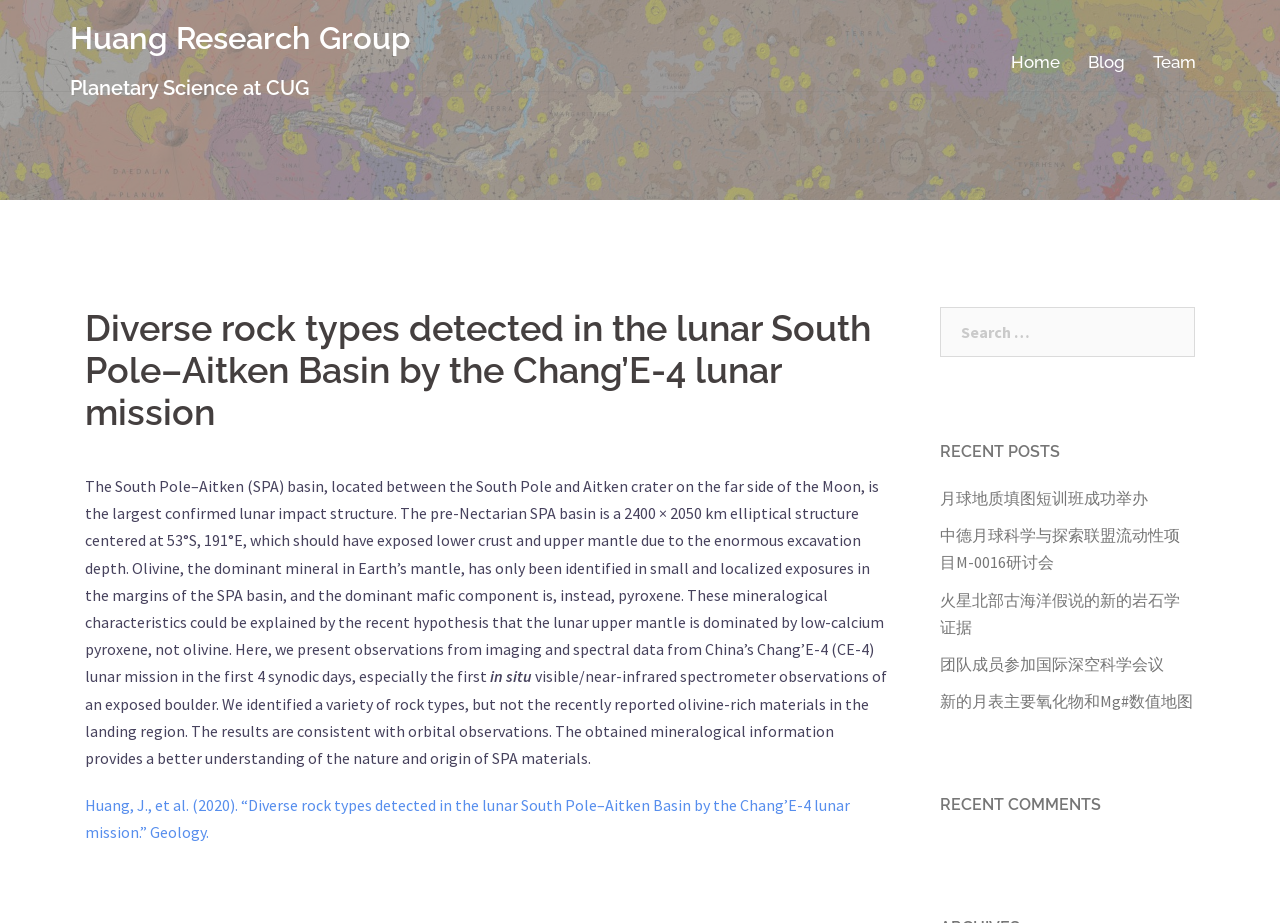Generate the text content of the main heading of the webpage.

Huang Research Group